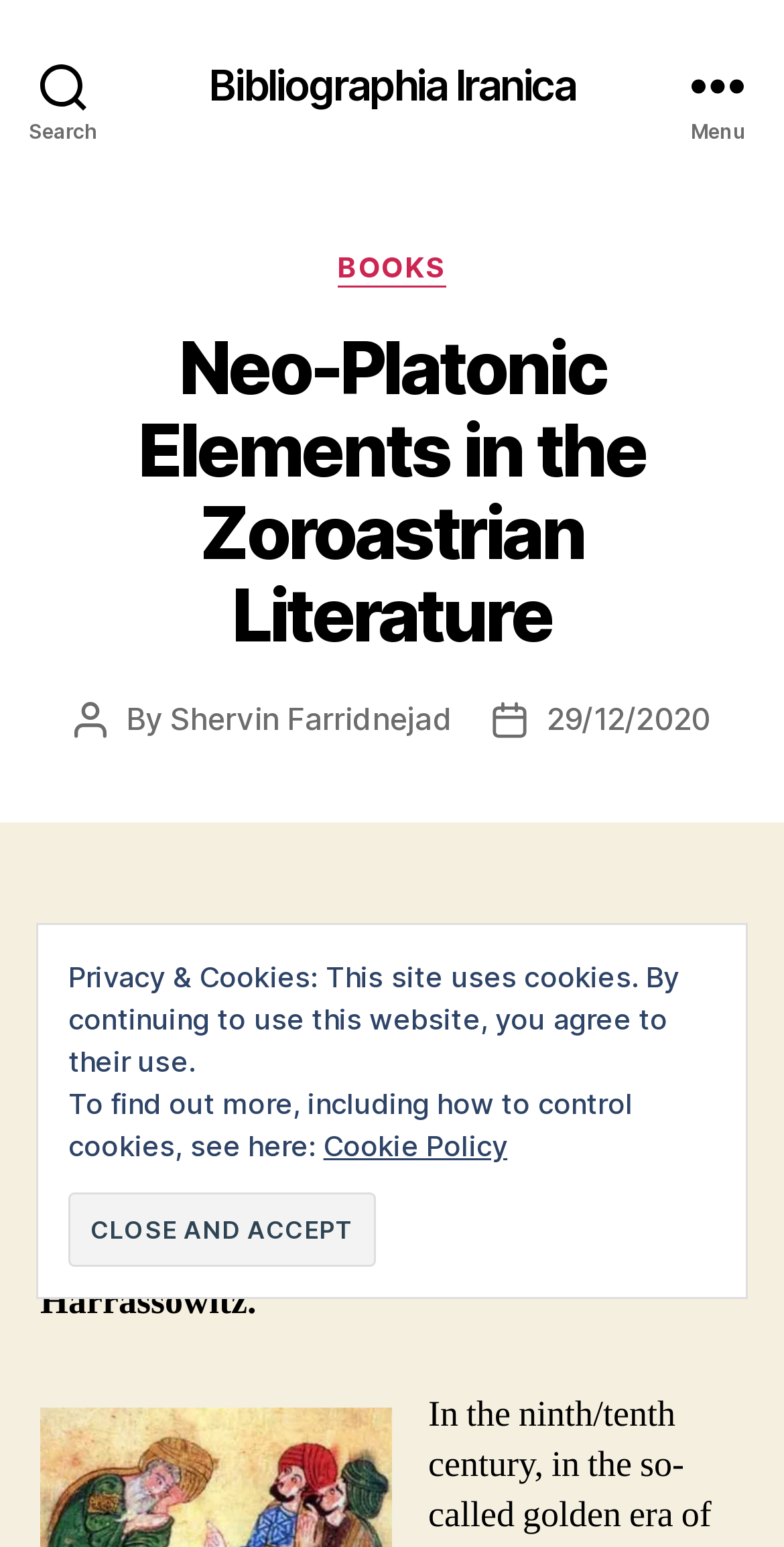What is the main title displayed on this webpage?

Neo-Platonic Elements in the Zoroastrian Literature